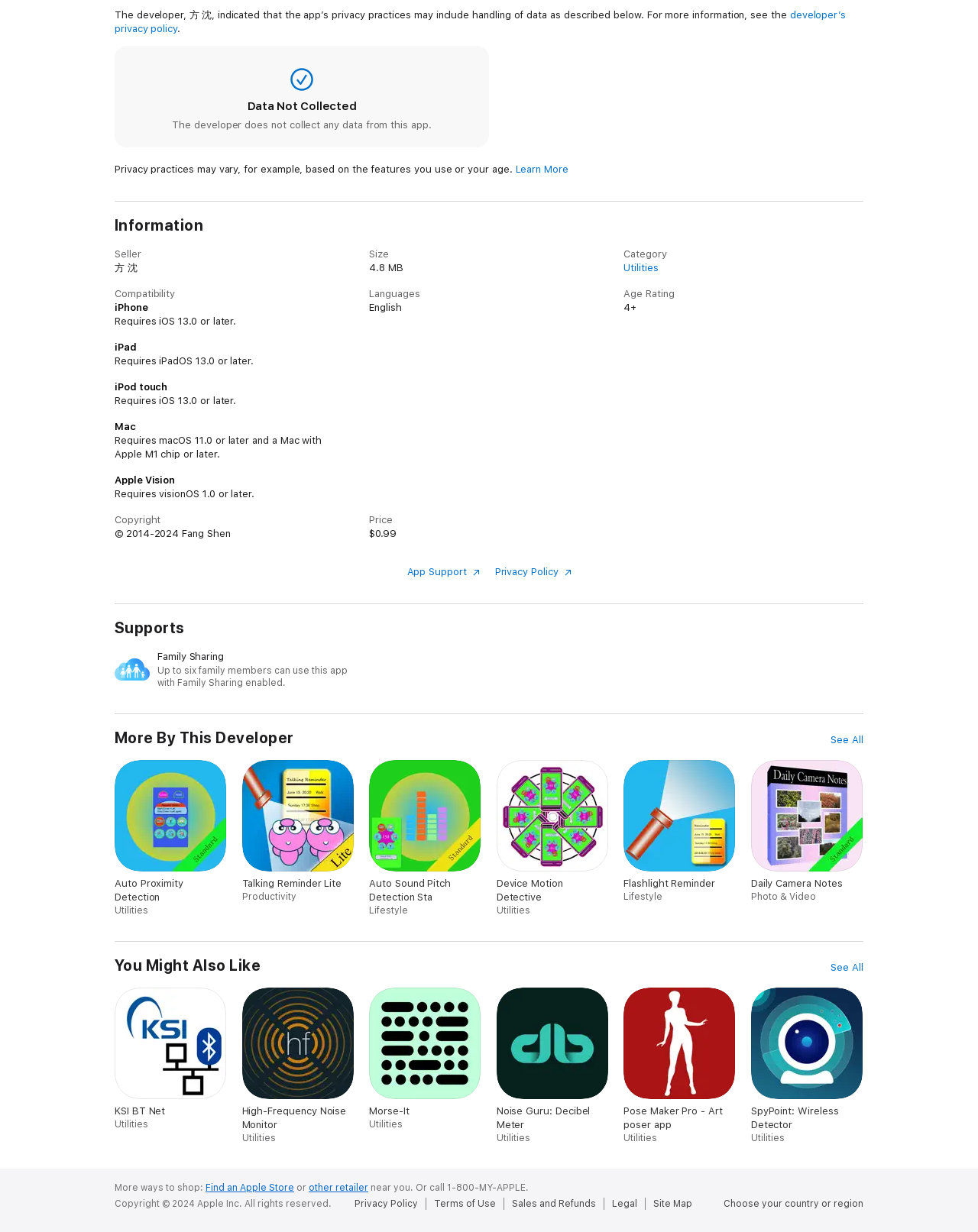How much does the app cost?
Look at the image and respond with a one-word or short-phrase answer.

$0.99